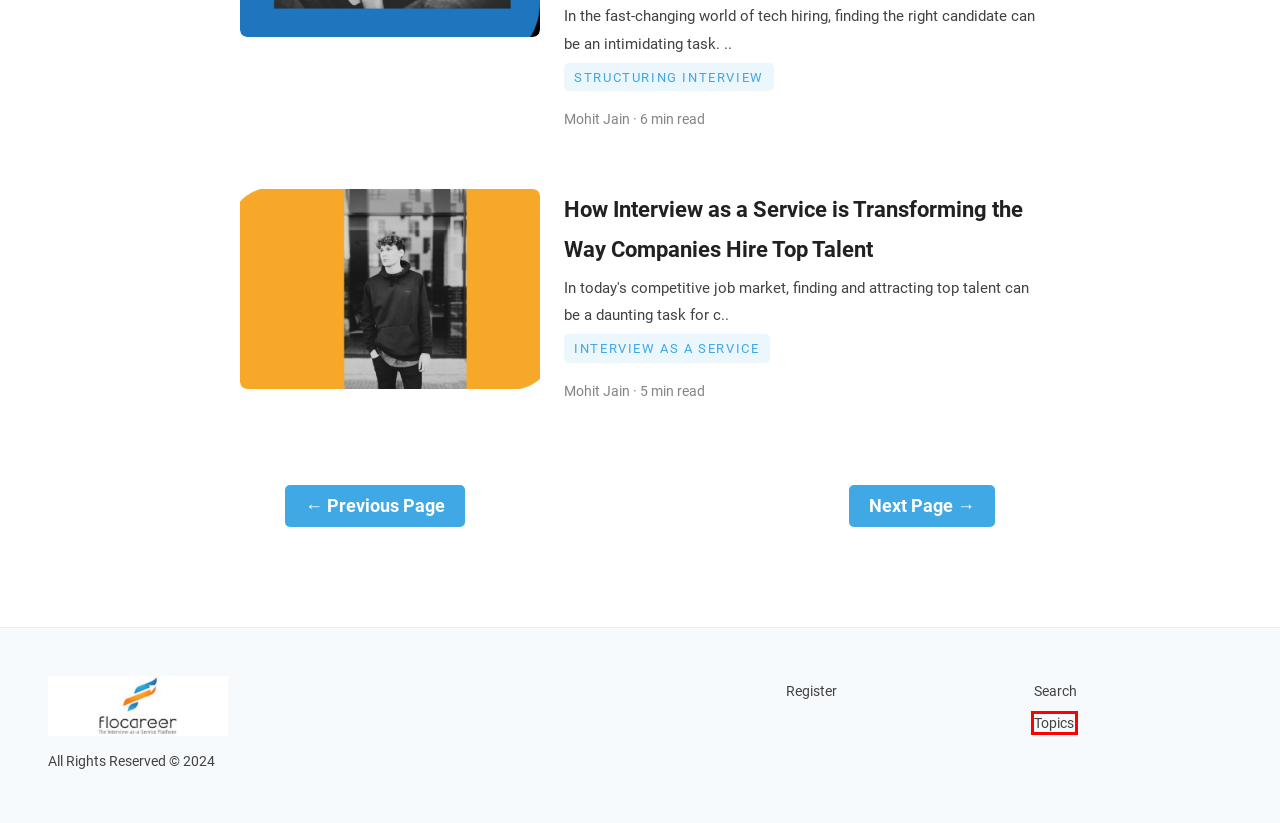You are provided a screenshot of a webpage featuring a red bounding box around a UI element. Choose the webpage description that most accurately represents the new webpage after clicking the element within the red bounding box. Here are the candidates:
A. Search | FloCareer
B. Page 40 | FloCareer
C. Page 38 | FloCareer
D. #1 Interview as a Service Platform, Interview Outsourcing Service
E. Navigating Post-Job Offer Dropouts: 5 Strategies Every Recruiter Should Know | FloCareer
F. Why Should You Outsource Interviews? Advantages of Technical Interview Outsourcing
 | FloCareer
G. FloCareer | Topics
H. FloCareer Accelerates the Hiring Process via its integration with RippleHire ATS | FloCareer

G